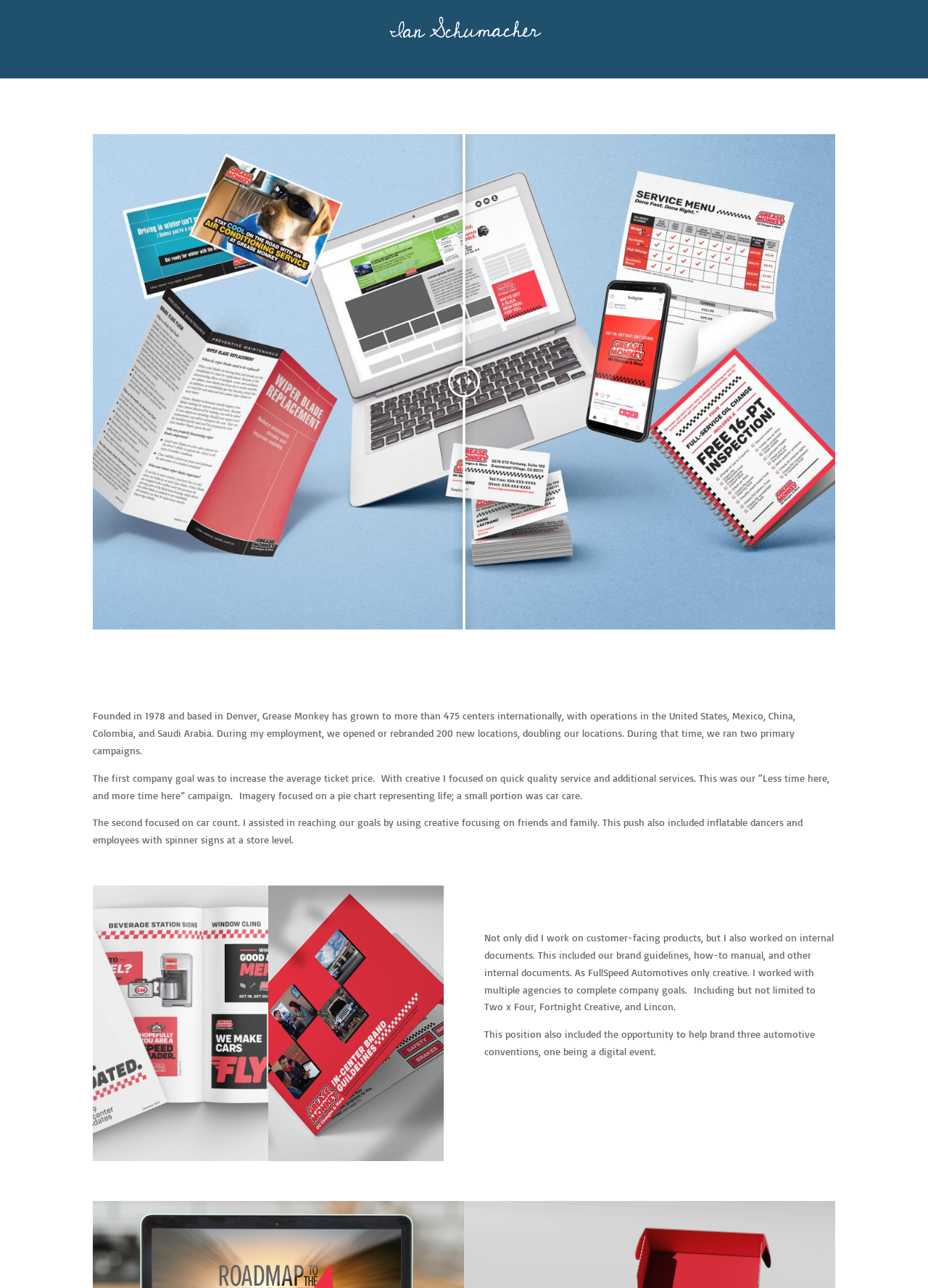Determine the bounding box coordinates of the UI element described below. Use the format (top-left x, top-left y, bottom-right x, bottom-right y) with floating point numbers between 0 and 1: alt="Ian Schumacher"

[0.367, 0.015, 0.637, 0.025]